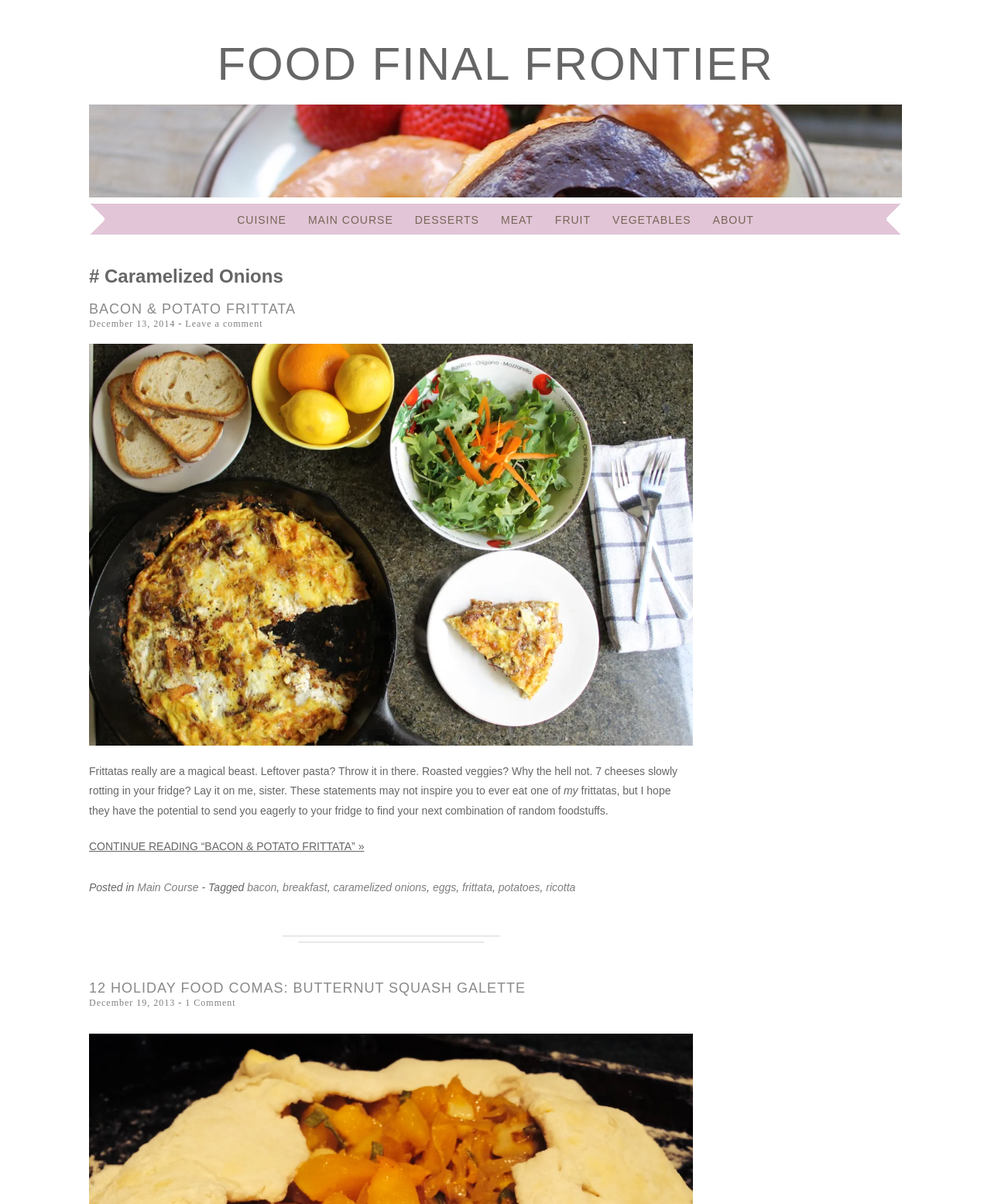Could you specify the bounding box coordinates for the clickable section to complete the following instruction: "Click on the 'CUISINE' link"?

[0.239, 0.177, 0.289, 0.188]